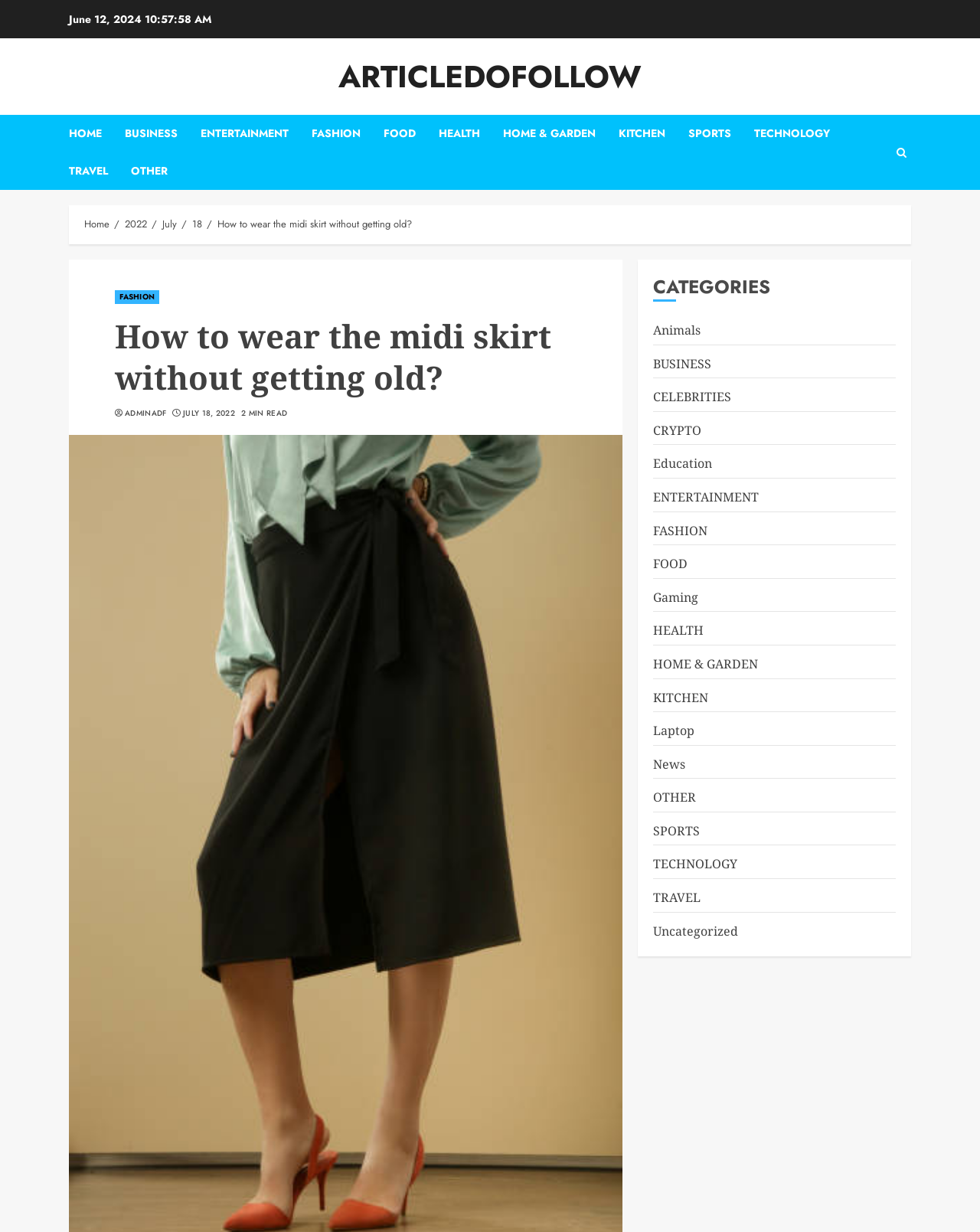Please answer the following question using a single word or phrase: 
What is the name of the website?

ARTICLEDOFOLLOW